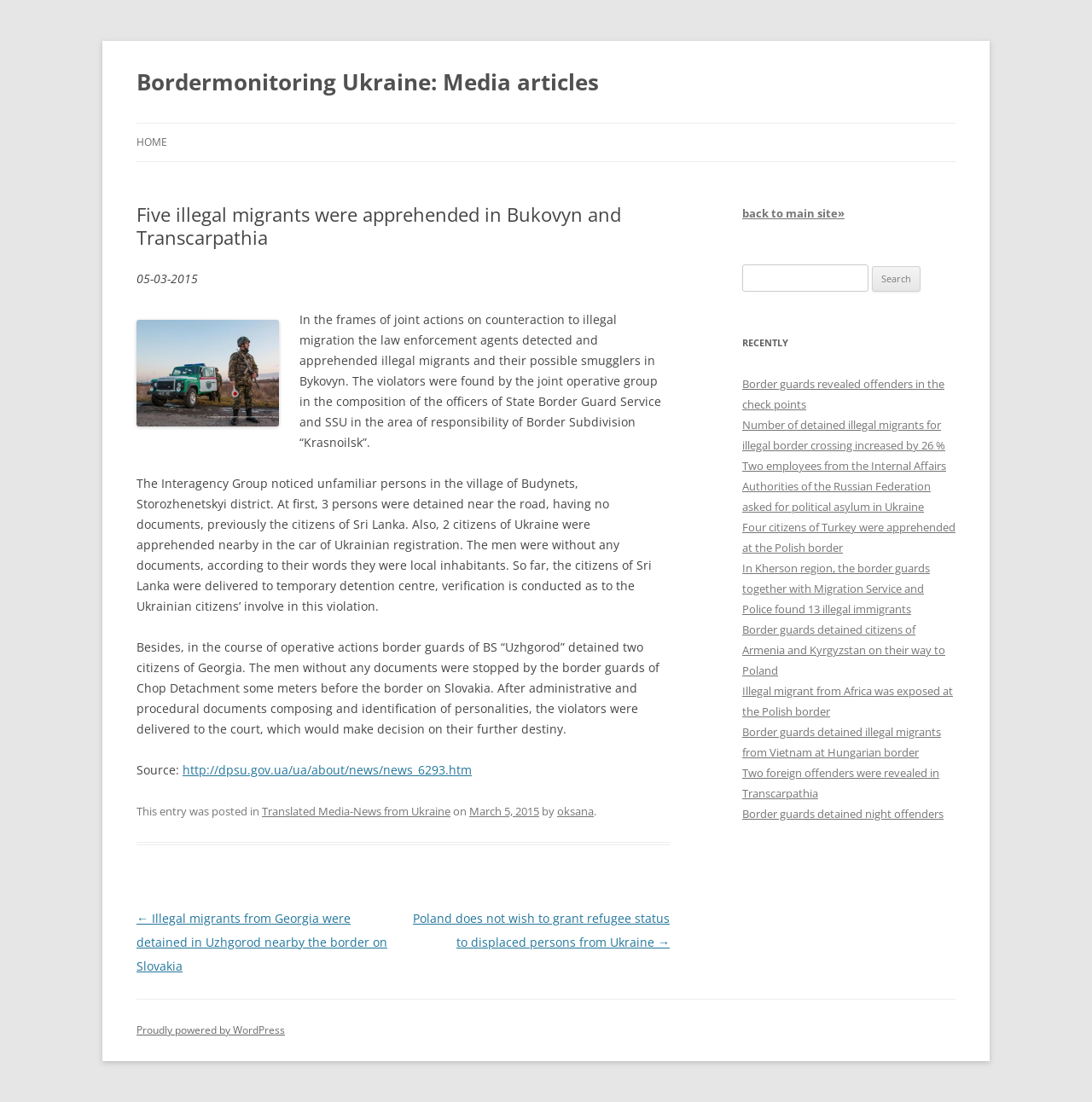Kindly determine the bounding box coordinates of the area that needs to be clicked to fulfill this instruction: "Read the article about 'Illegal migrants from Georgia were detained in Uzhgorod nearby the border on Slovakia'".

[0.125, 0.826, 0.355, 0.884]